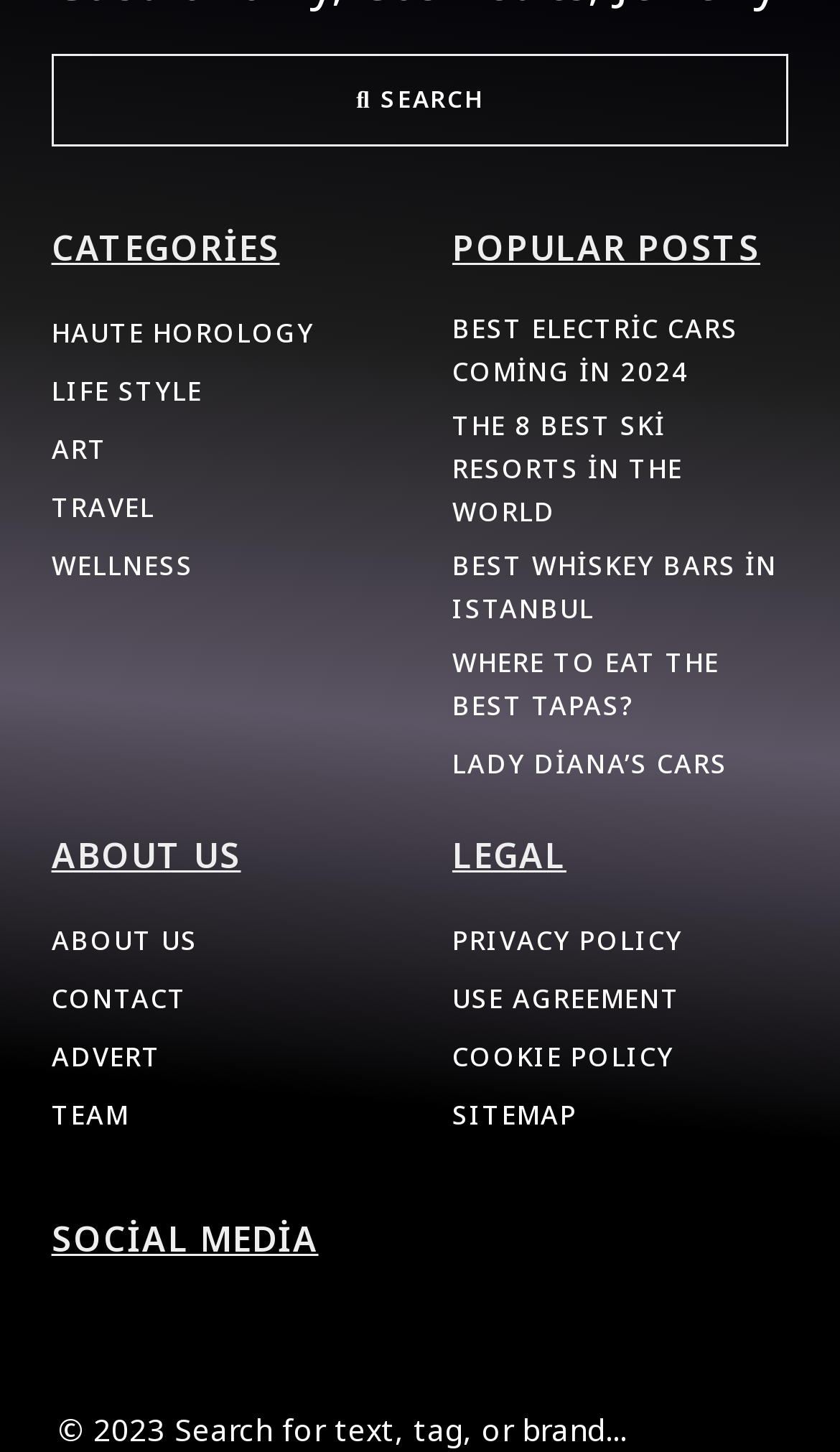Based on the element description, predict the bounding box coordinates (top-left x, top-left y, bottom-right x, bottom-right y) for the UI element in the screenshot: Advert

[0.061, 0.713, 0.192, 0.743]